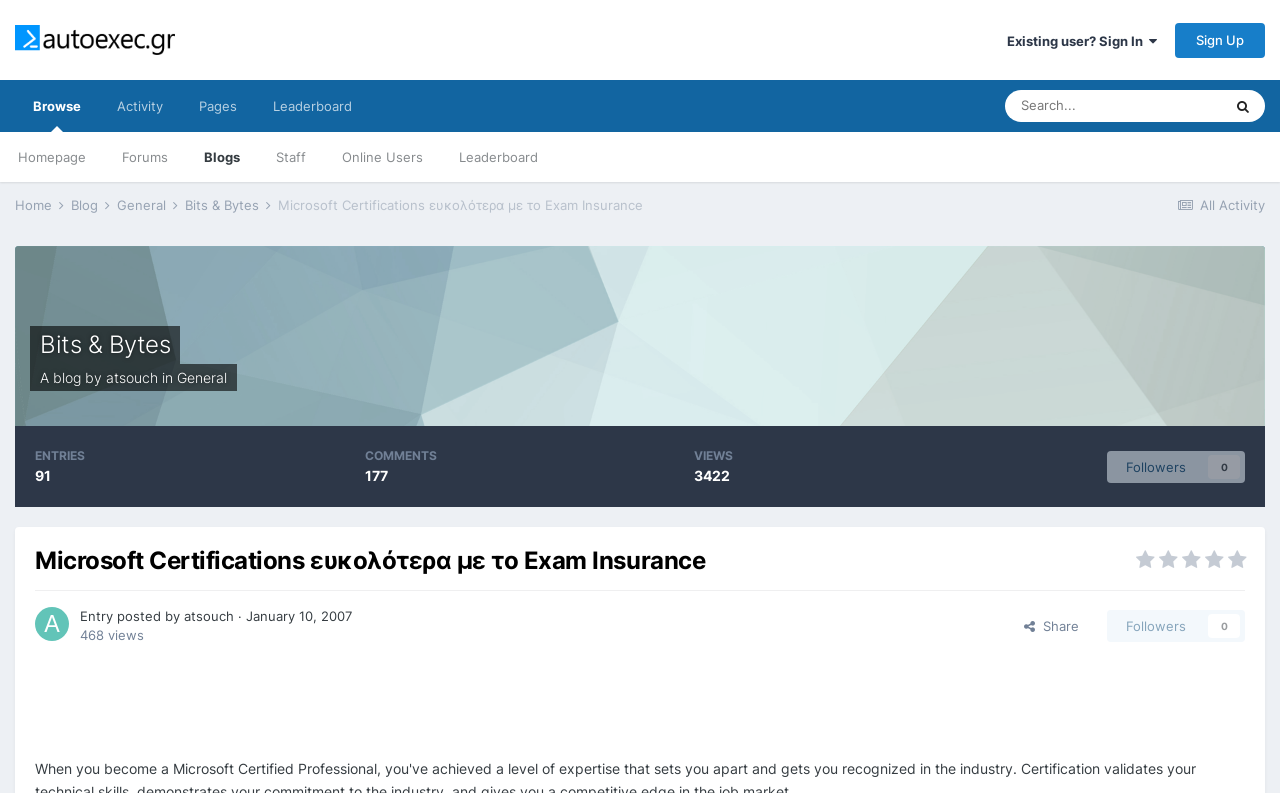Determine the bounding box coordinates of the region that needs to be clicked to achieve the task: "Search".

[0.785, 0.113, 0.954, 0.154]